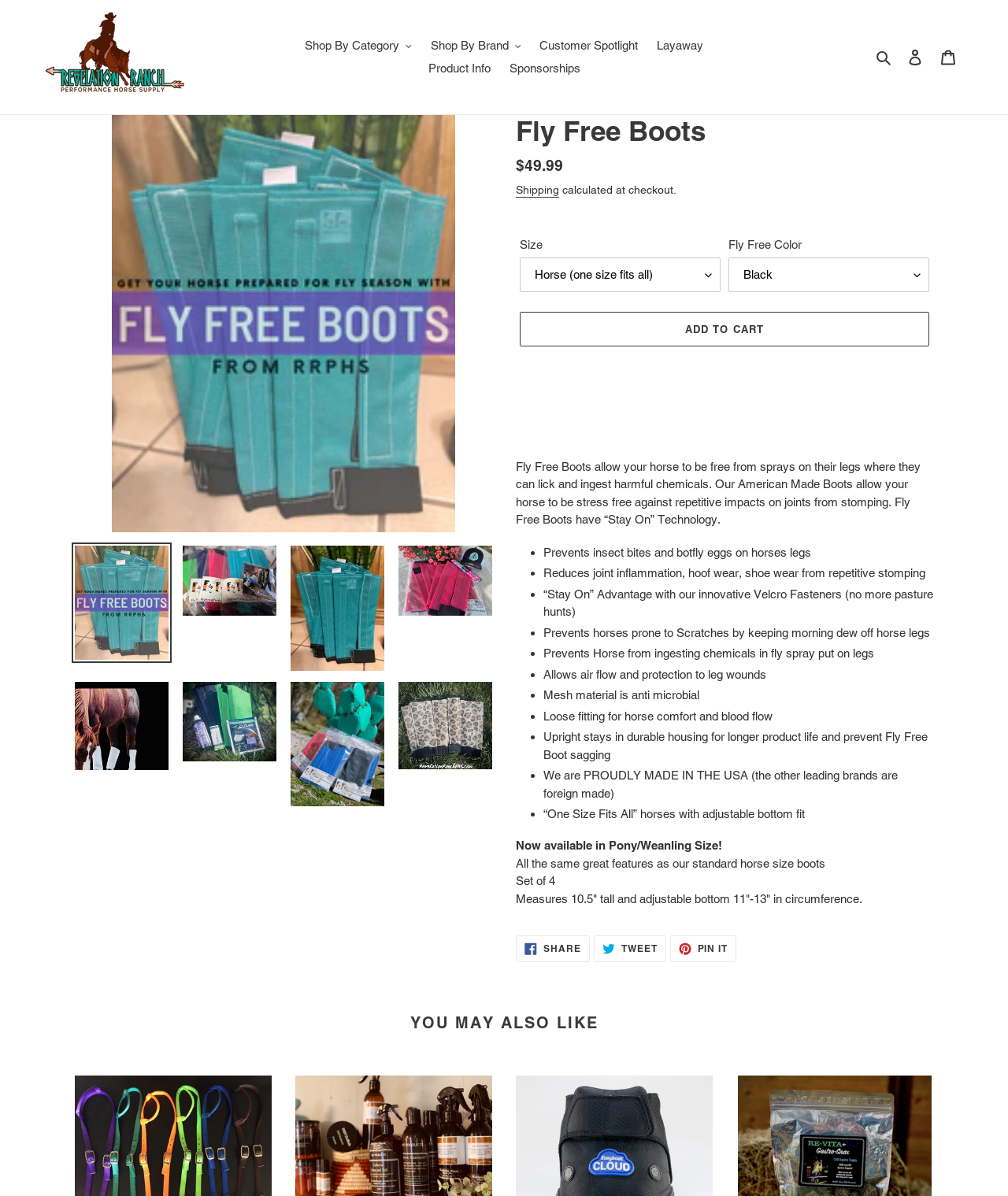Please find the bounding box coordinates of the clickable region needed to complete the following instruction: "Search for products". The bounding box coordinates must consist of four float numbers between 0 and 1, i.e., [left, top, right, bottom].

[0.864, 0.04, 0.891, 0.056]